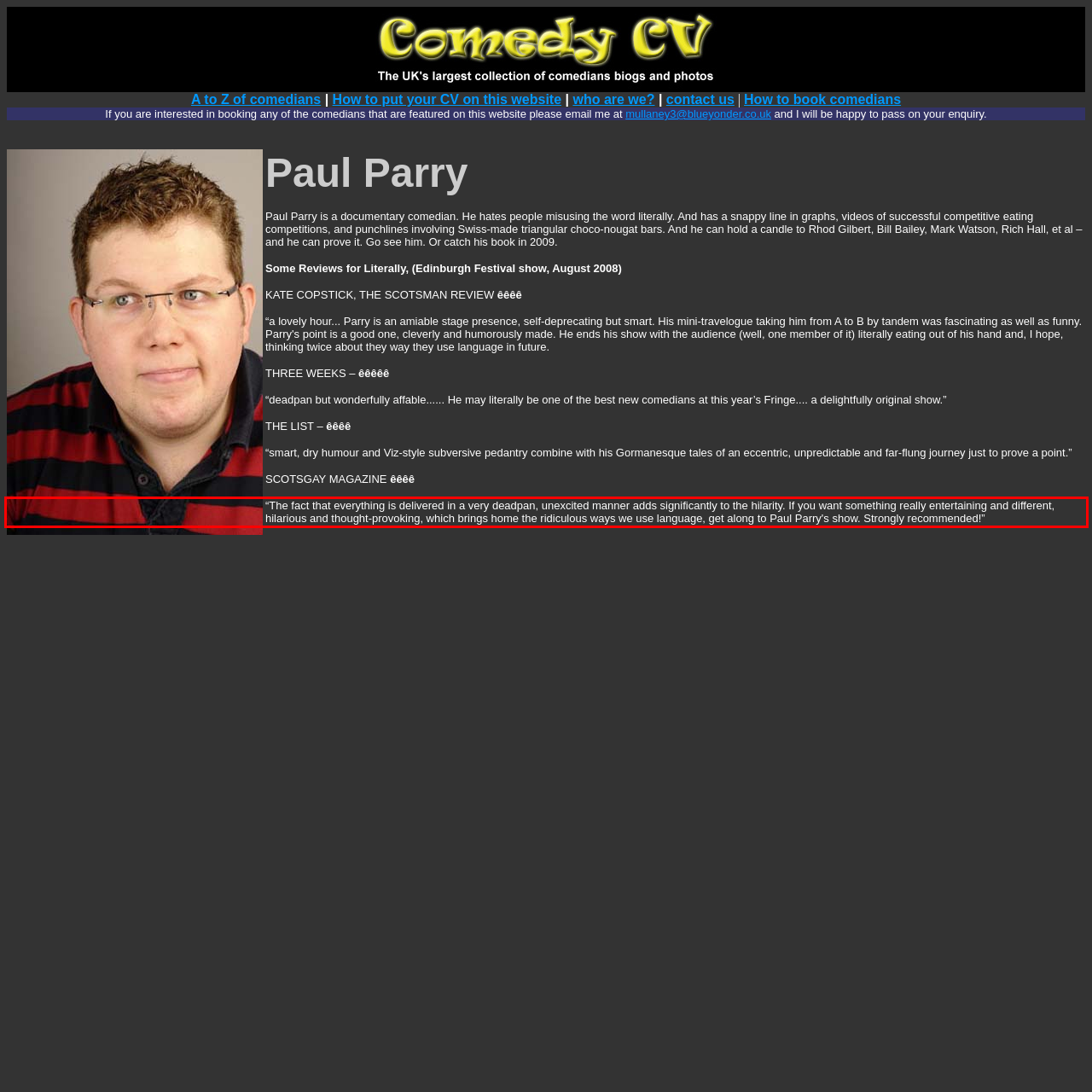Please perform OCR on the text content within the red bounding box that is highlighted in the provided webpage screenshot.

“The fact that everything is delivered in a very deadpan, unexcited manner adds significantly to the hilarity. If you want something really entertaining and different, hilarious and thought-provoking, which brings home the ridiculous ways we use language, get along to Paul Parry's show. Strongly recommended!”